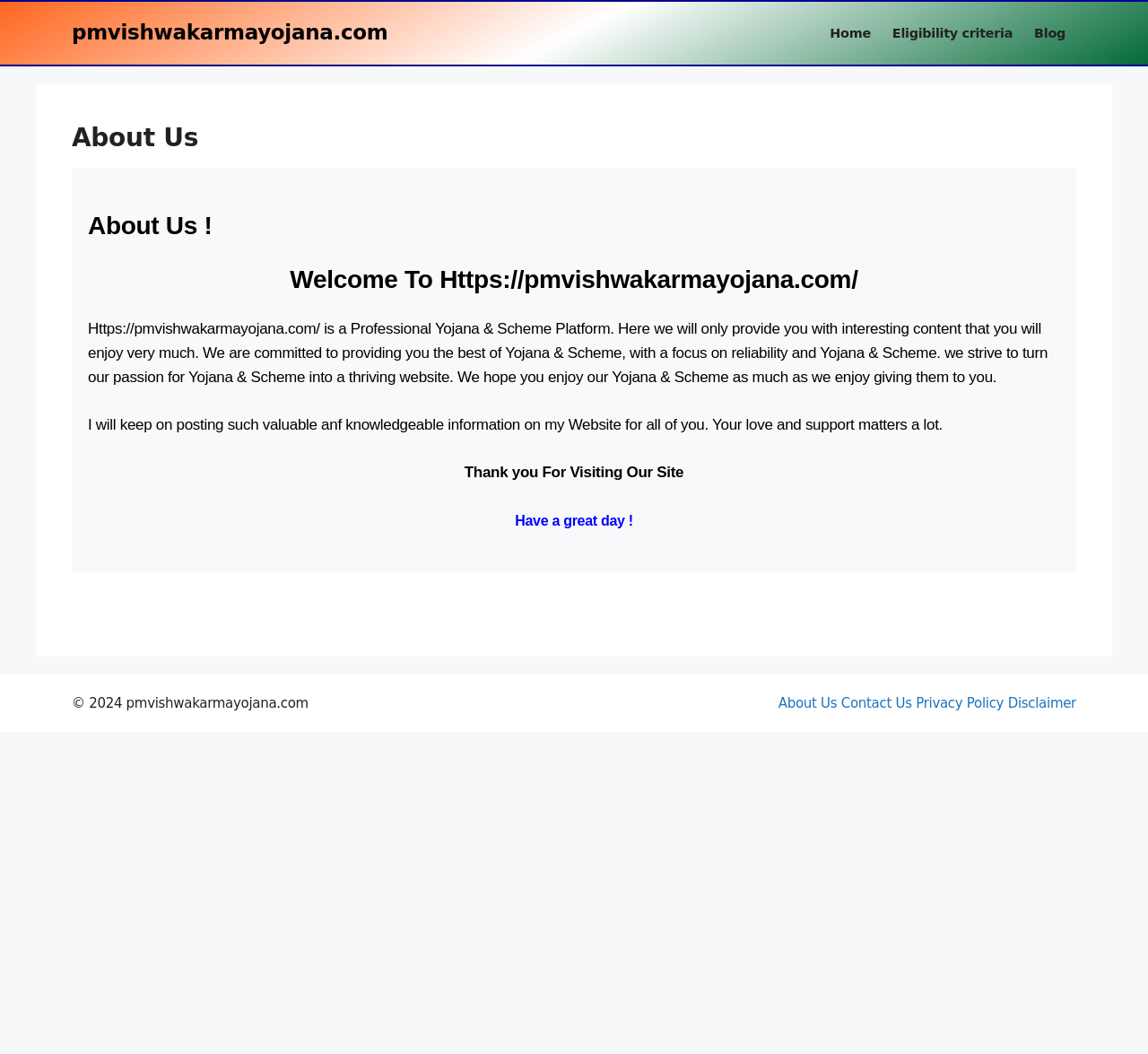What type of platform is pmvishwakarmayojana.com?
Examine the image closely and answer the question with as much detail as possible.

This information can be found in the main content section of the webpage, where it is written as 'is a Professional Yojana & Scheme Platform'.